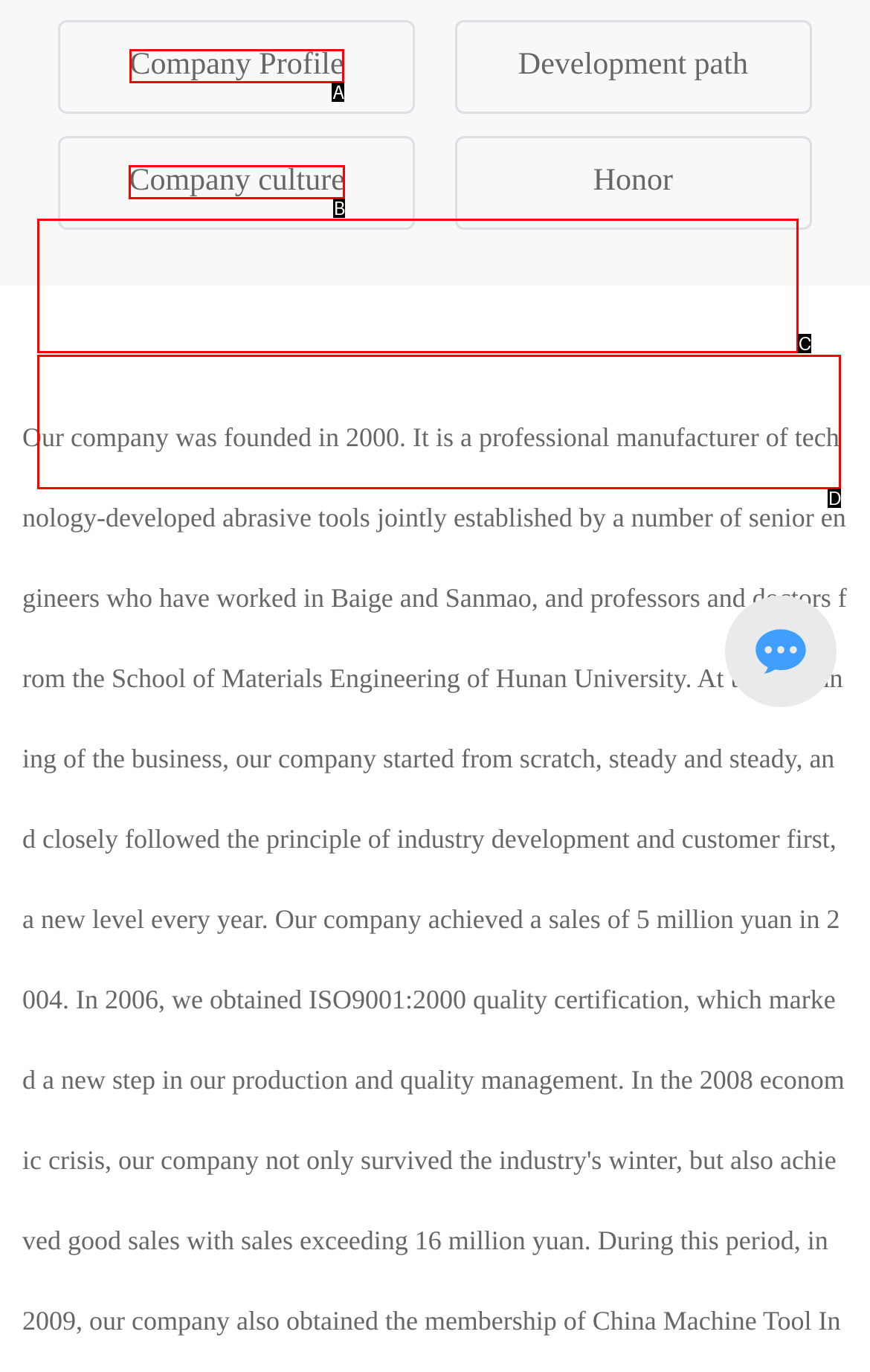Identify the letter of the option that best matches the following description: Company culture. Respond with the letter directly.

B